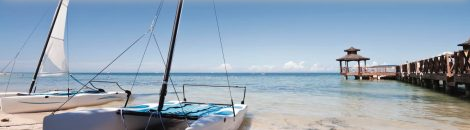What is the material of the pier in the background?
Examine the screenshot and reply with a single word or phrase.

wooden